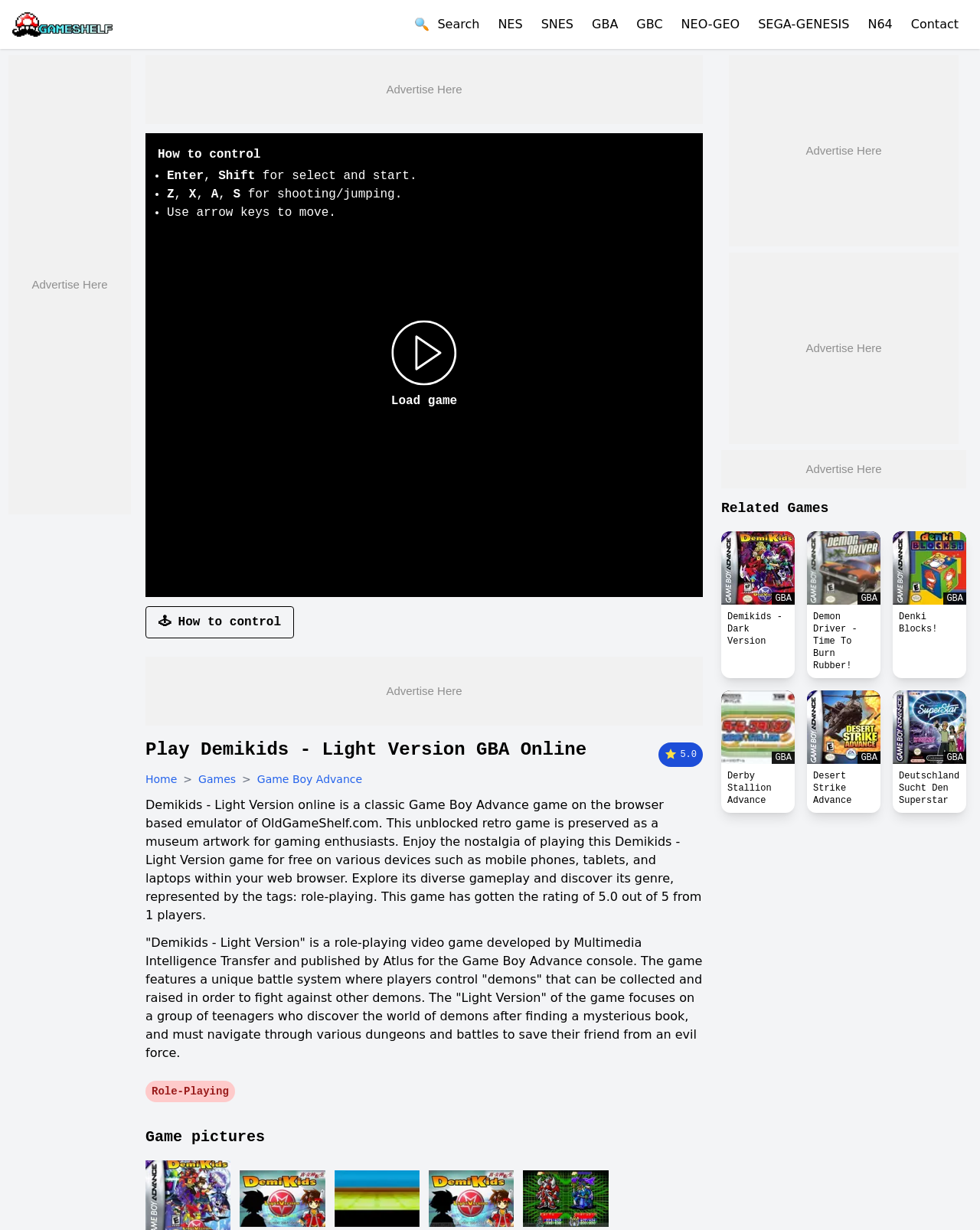Carefully observe the image and respond to the question with a detailed answer:
How many players have rated Demikids - Light Version game?

I found the number of players who have rated the game by looking at the text 'This game has gotten the rating of 5.0 out of 5 from 1 players.' located in the game description.